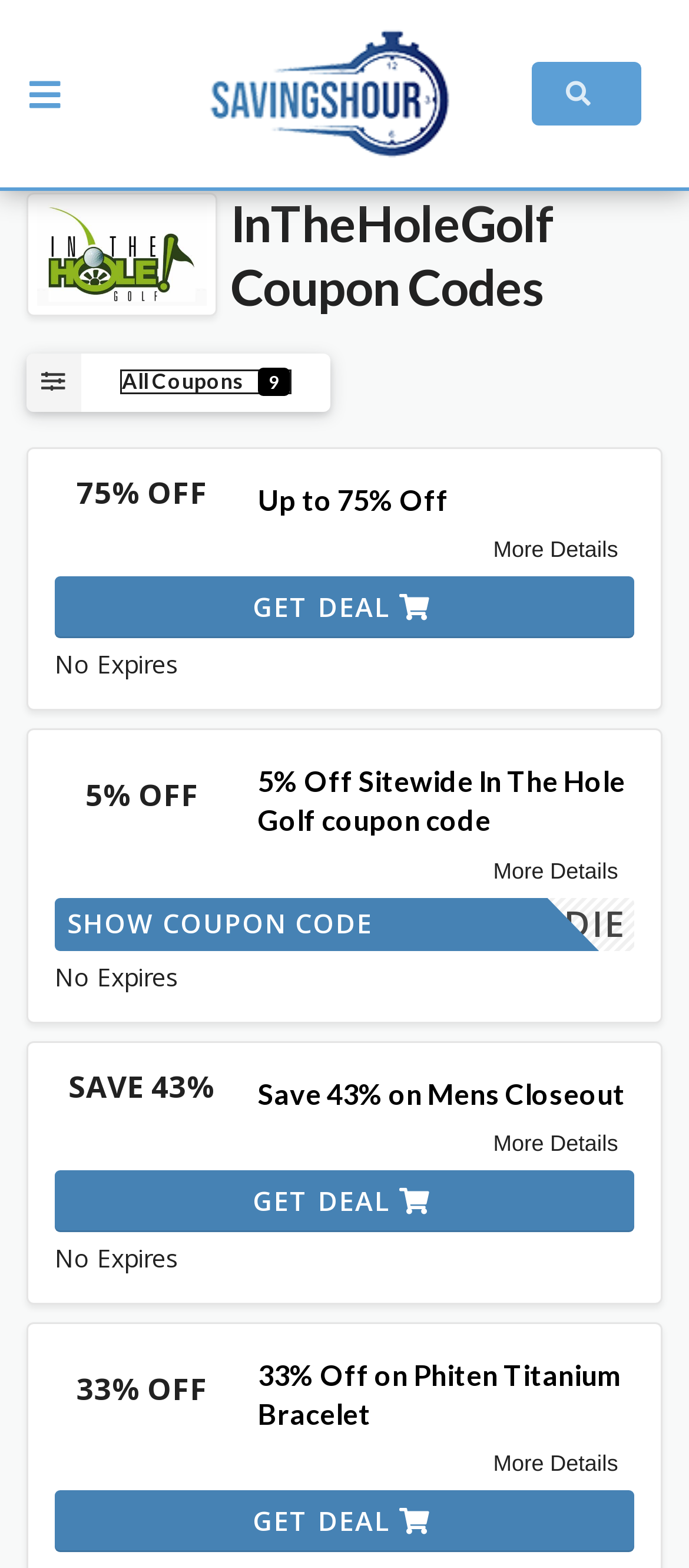Identify and provide the bounding box coordinates of the UI element described: "BIRDIE Show Coupon Code". The coordinates should be formatted as [left, top, right, bottom], with each number being a float between 0 and 1.

[0.079, 0.572, 0.921, 0.606]